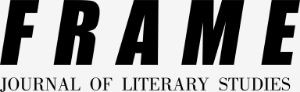Describe all elements and aspects of the image.

The image features the title of the journal "FRAME" in bold uppercase letters, prominently displayed at the top, with the subtitle "JOURNAL OF LITERARY STUDIES" in a smaller font beneath it. The design conveys a sense of academic gravitas and sophistication, fitting for a publication that likely explores various facets of literary studies. The stark contrast between the black text and the white background enhances readability and emphasizes the journal's focus on literature and scholarly discourse. This visual identity suggests a commitment to high-quality literary scholarship, aiming to engage readers with insightful and thought-provoking content.